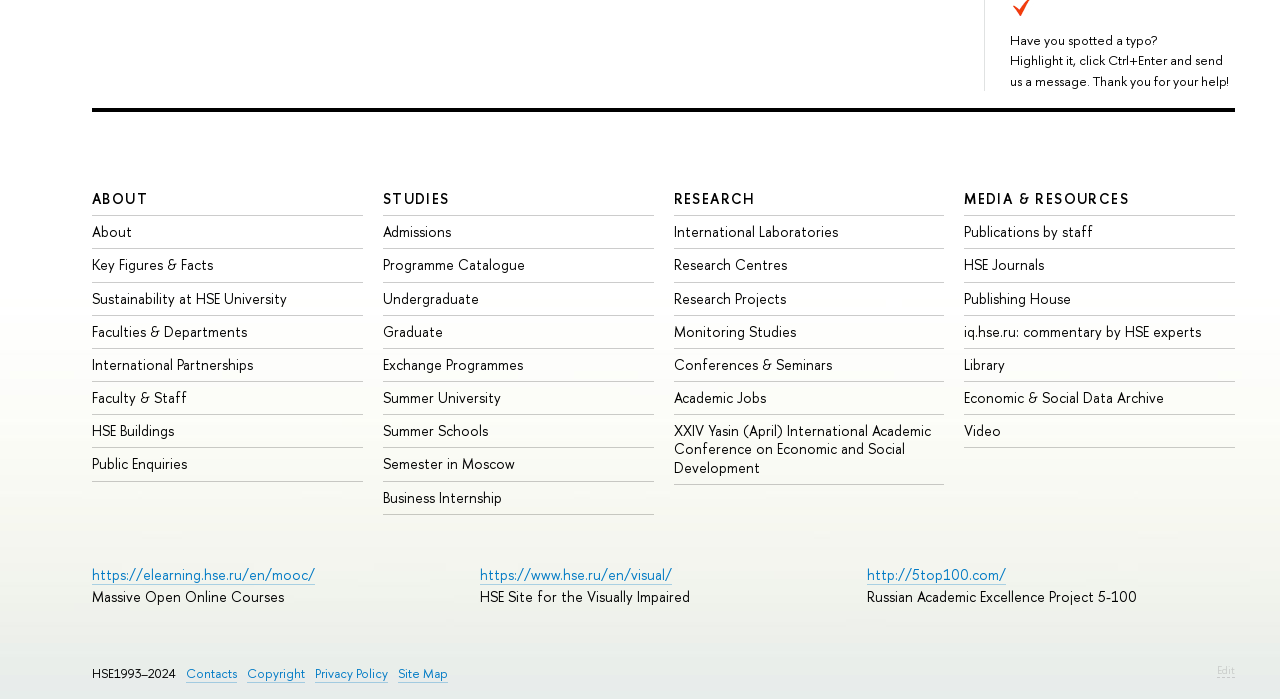Please identify the bounding box coordinates of the clickable region that I should interact with to perform the following instruction: "Visit HSE Site for the Visually Impaired". The coordinates should be expressed as four float numbers between 0 and 1, i.e., [left, top, right, bottom].

[0.375, 0.808, 0.525, 0.837]